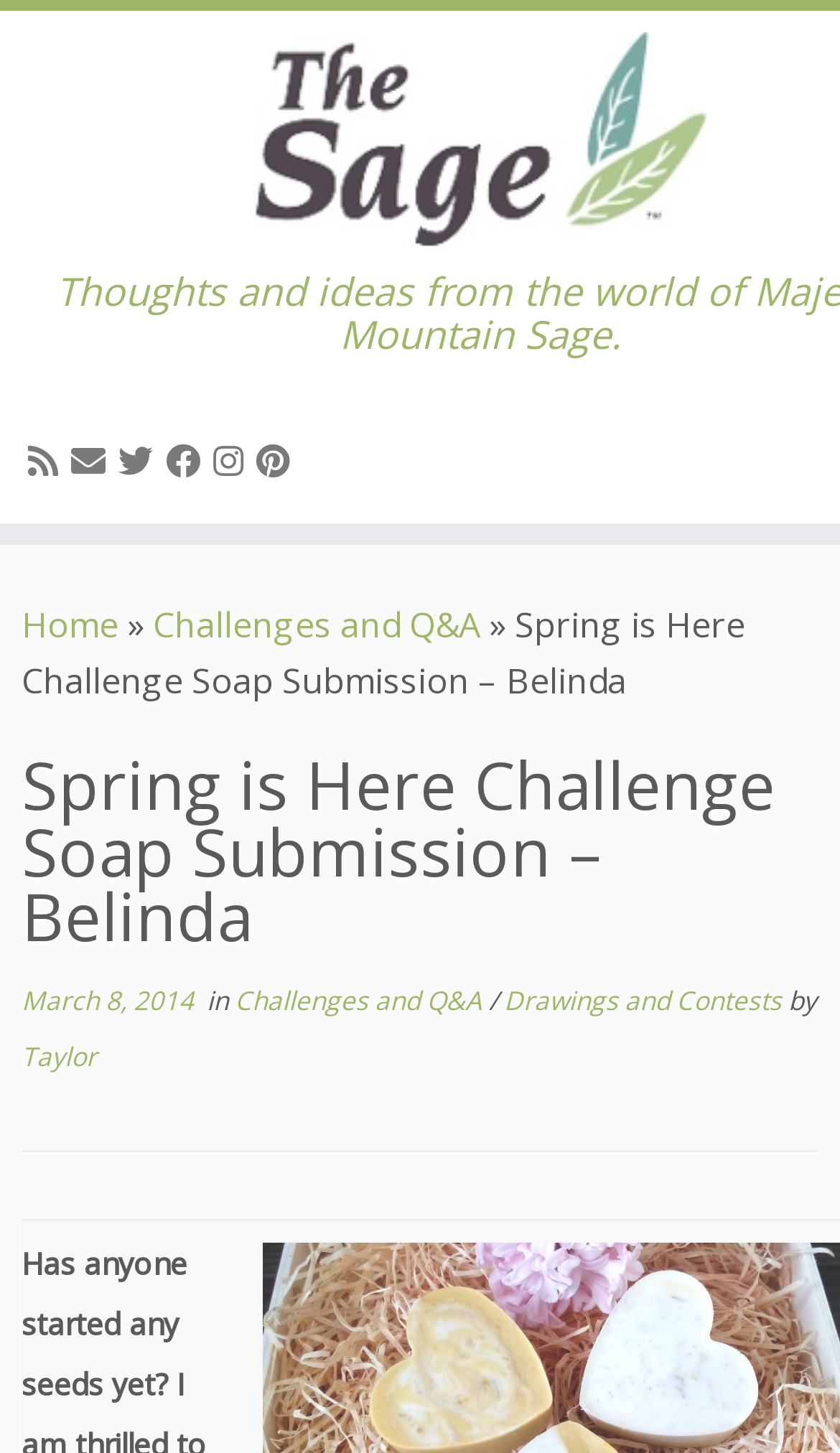Find the bounding box coordinates of the element to click in order to complete the given instruction: "Follow on Twitter."

[0.141, 0.301, 0.197, 0.333]